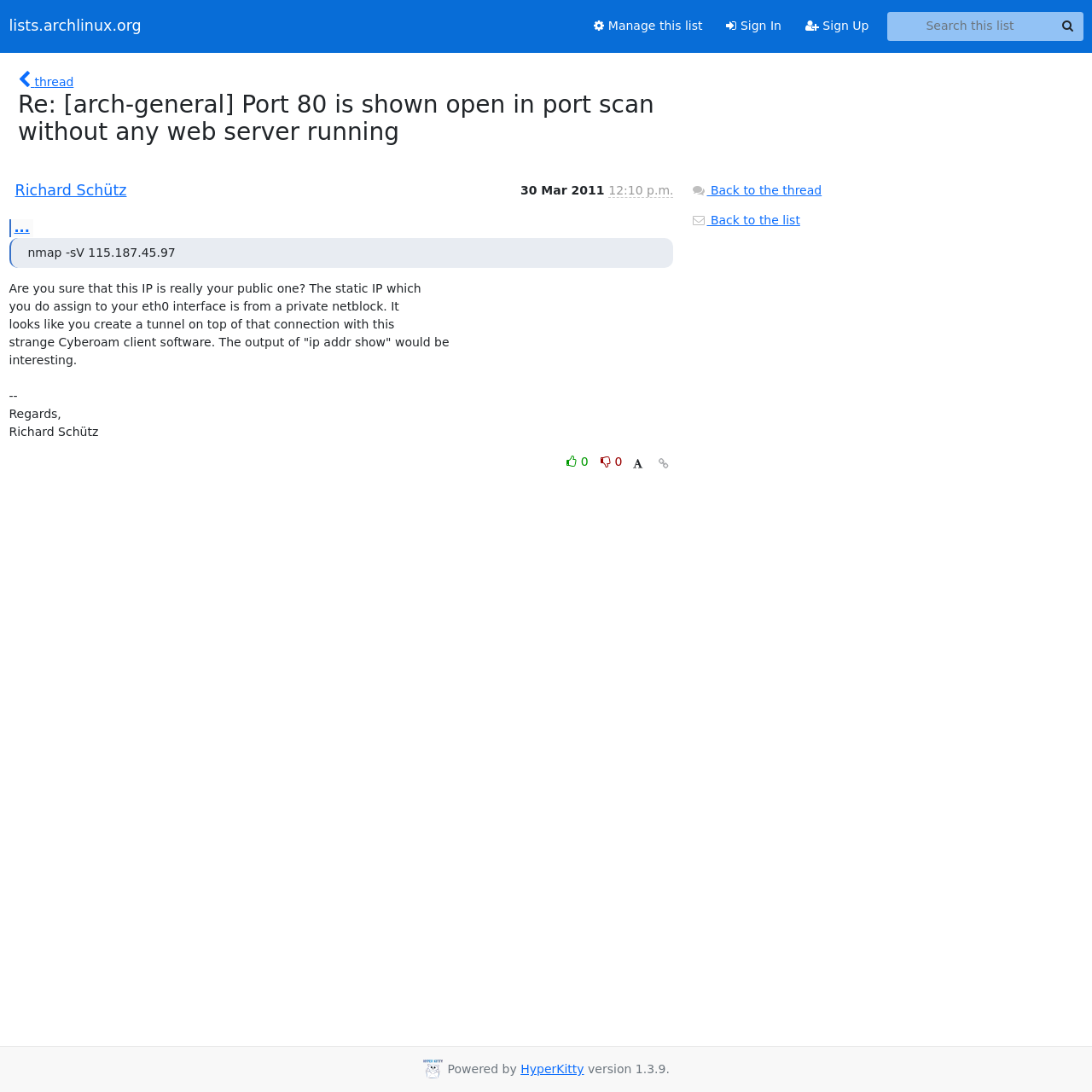Please provide a one-word or short phrase answer to the question:
What is the brand of the software mentioned in the message?

Cyberoam